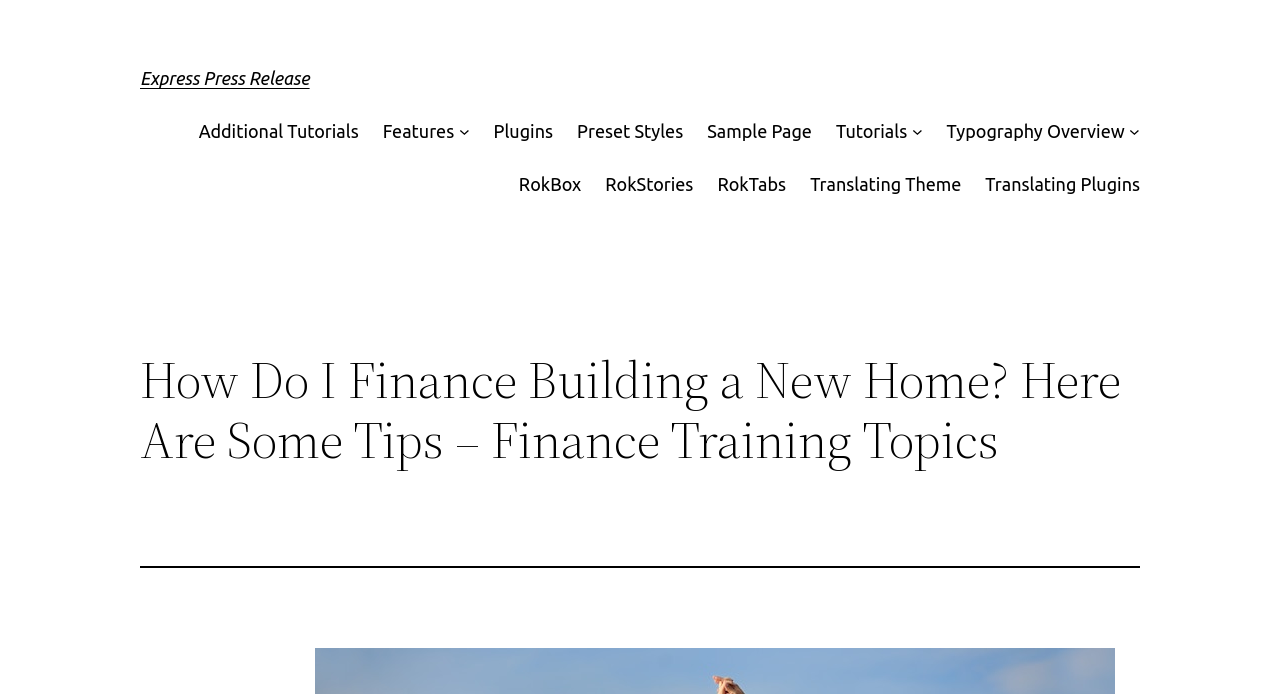Generate a detailed explanation of the webpage's features and information.

The webpage is about financing a new home, with a focus on providing tips and training topics related to finance. At the top left, there is a heading that reads "Express Press Release" which is also a clickable link. Below this heading, there are several links and buttons arranged horizontally, including "Additional Tutorials", "Features", "Plugins", "Preset Styles", "Sample Page", "Tutorials", and "Typography Overview". Some of these links have corresponding submenu buttons.

On the right side of the top section, there are more links, including "RokBox", "RokStories", "RokTabs", "Translating Theme", and "Translating Plugins". These links are positioned below the "Express Press Release" heading.

The main content of the webpage is headed by a title "How Do I Finance Building a New Home? Here Are Some Tips – Finance Training Topics", which is located below the top section. This title is followed by a horizontal separator line.